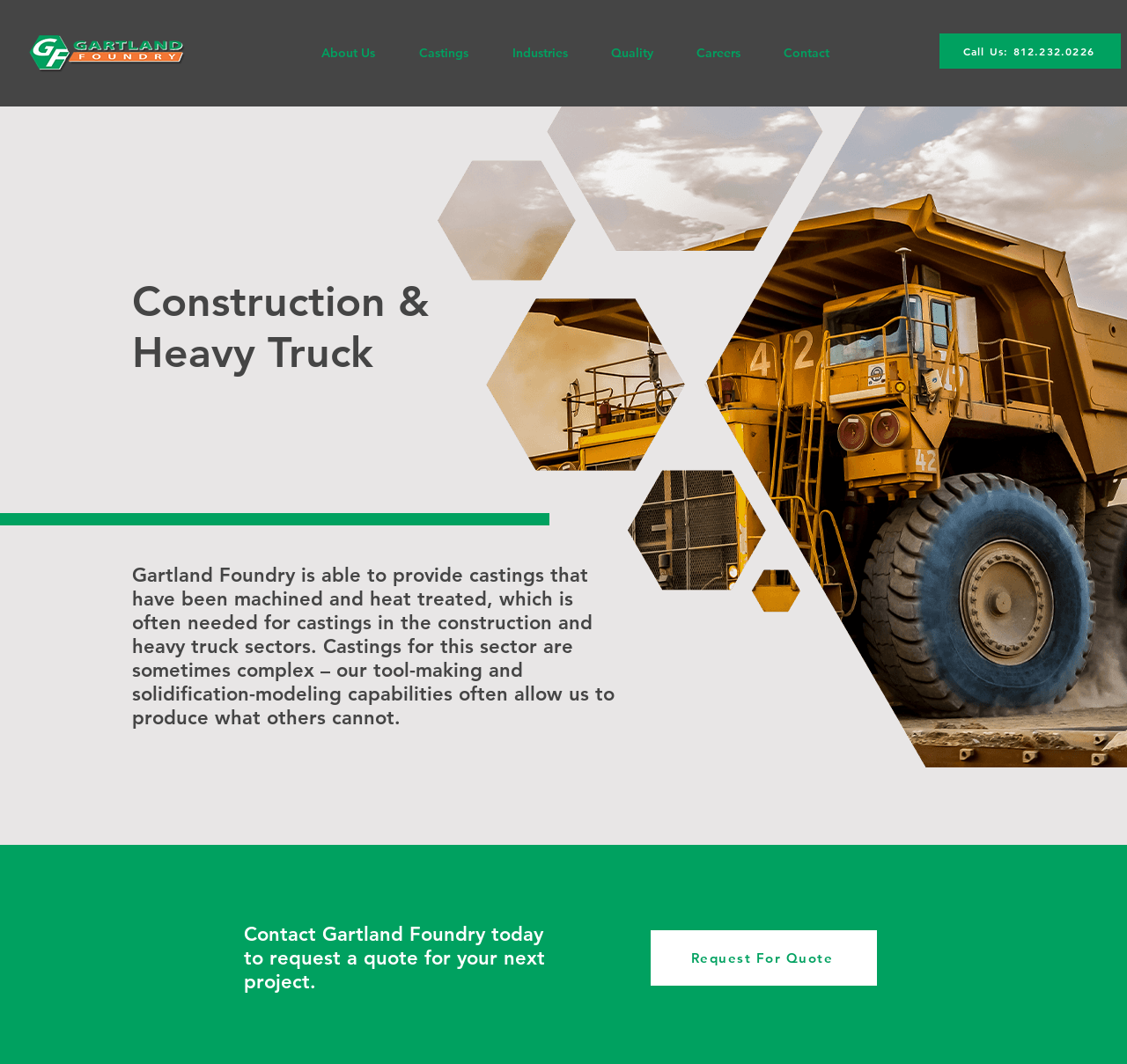What is the company name on the logo?
Utilize the information in the image to give a detailed answer to the question.

The logo is located at the top left corner of the webpage, and it is an image with the text 'Gartland Foundry' on it.